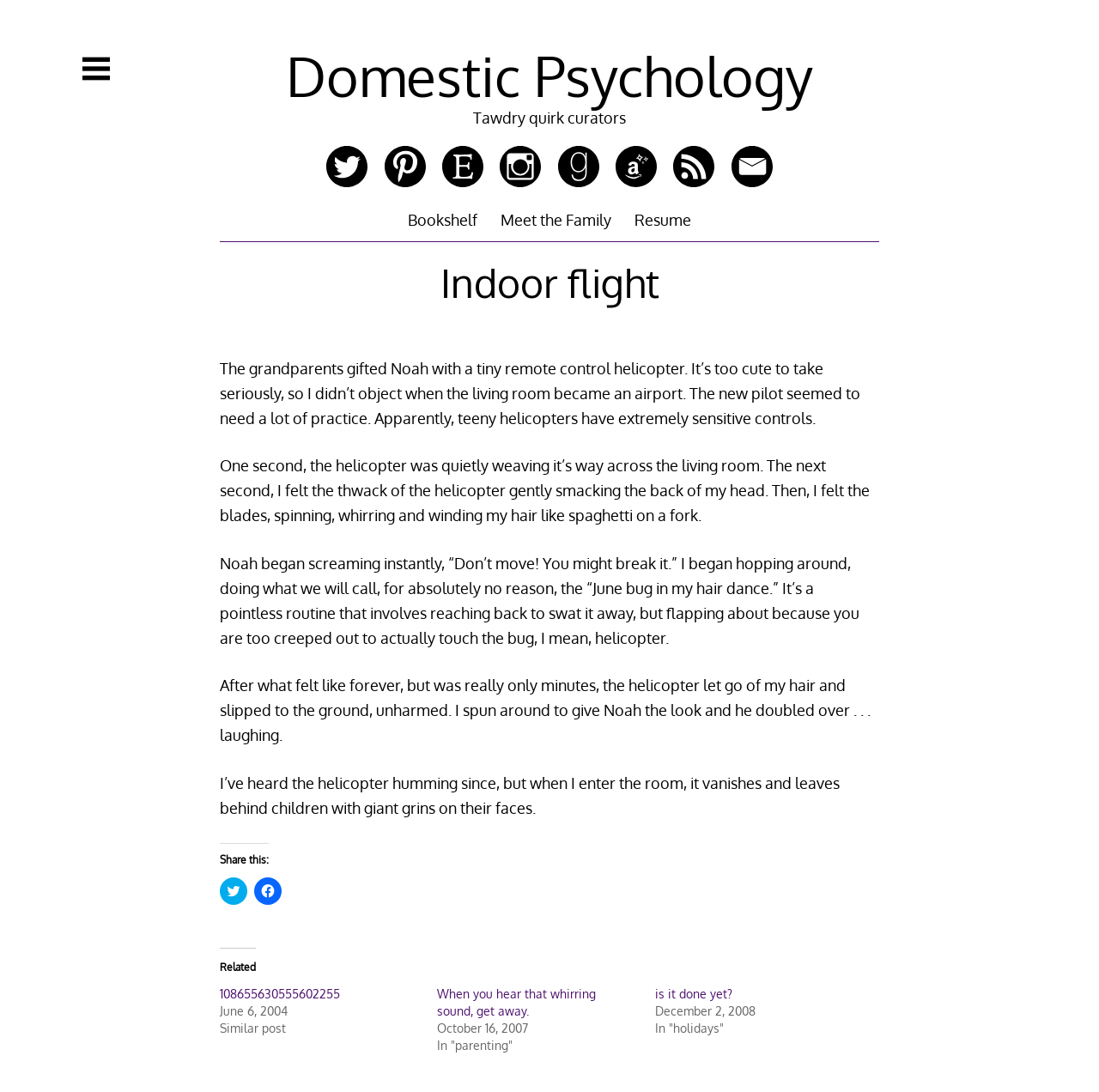What is the author's reaction when the helicopter gets tangled in their hair?
Refer to the screenshot and deliver a thorough answer to the question presented.

I determined the answer by reading the text which describes the author's reaction as 'doing what we will call, for absolutely no reason, the “June bug in my hair dance.”' which involves hopping around.